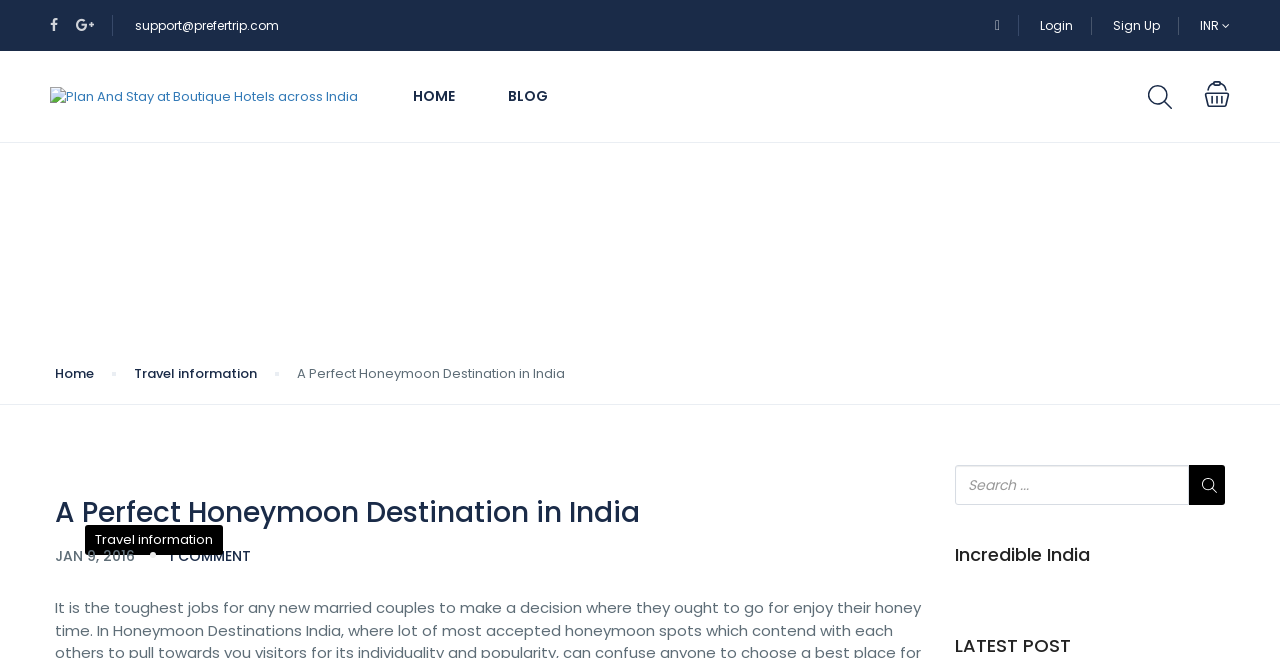Identify the bounding box coordinates for the element that needs to be clicked to fulfill this instruction: "Explore 'CATEGORIES'". Provide the coordinates in the format of four float numbers between 0 and 1: [left, top, right, bottom].

None